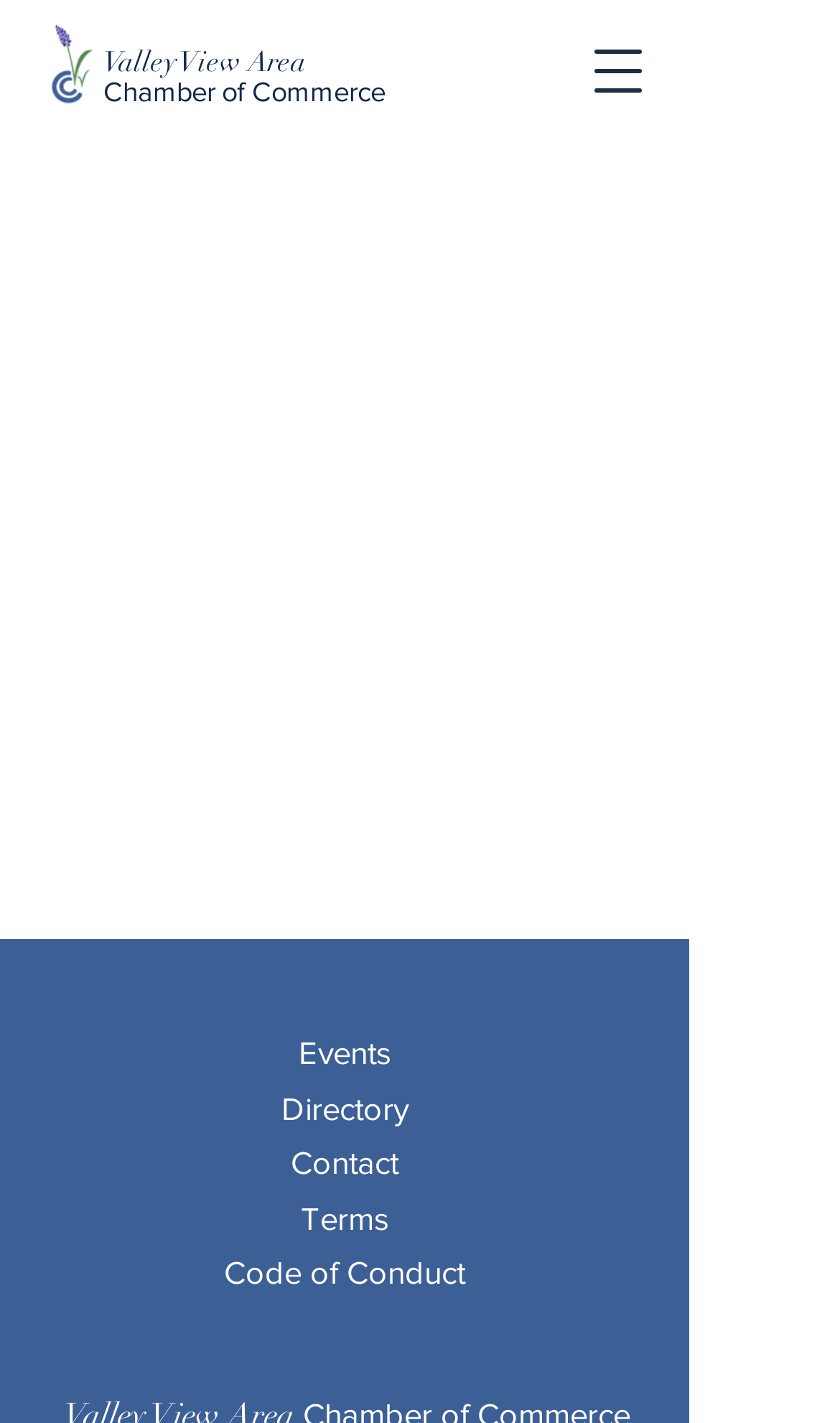Create a detailed narrative of the webpage’s visual and textual elements.

The webpage appears to be an event page for a "Valentine Door Hanger Craft Night" at Firelight Vineyards in Valley View, TX, USA. 

At the top left corner, there is a small image of the Valley View Chamber of Commerce logo. Next to it, there are two links: "Valley View Area" and "Chamber of Commerce". 

On the top right corner, there is a button to open a navigation menu. 

The main content of the page is divided into sections. At the top, there is a brief description of the event, which invites users to join a fun and creative evening to make a beautiful 16" door hanger. 

Below the event description, there are five links: "Events", "Directory", "Contact", "Terms", and "Code of Conduct", which are aligned horizontally and centered on the page.